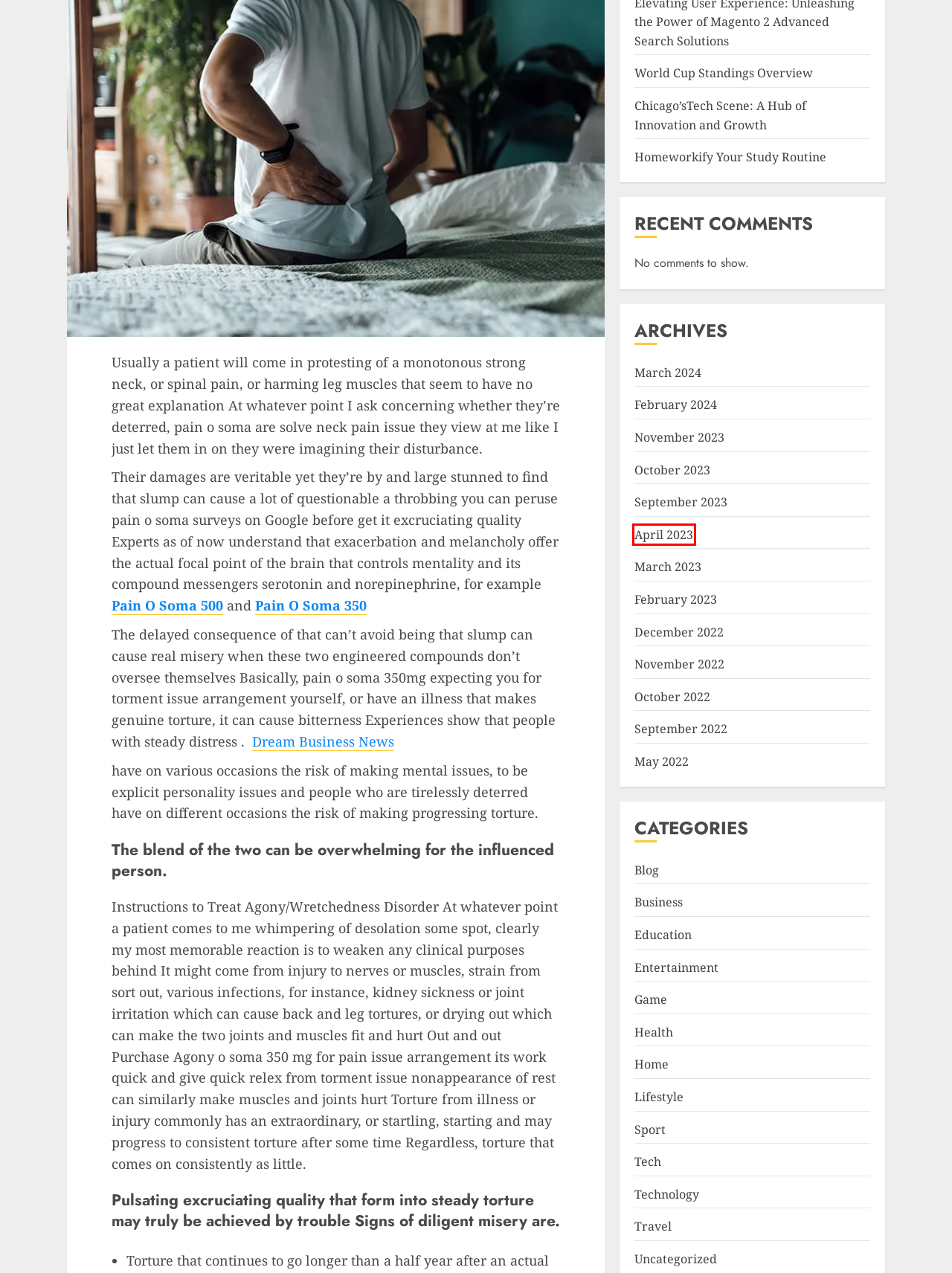Given a webpage screenshot with a red bounding box around a UI element, choose the webpage description that best matches the new webpage after clicking the element within the bounding box. Here are the candidates:
A. December 2022 - Know World Pro
B. Blog Archives - Know World Pro
C. April 2023 - Know World Pro
D. October 2023 - Know World Pro
E. Game Archives - Know World Pro
F. March 2024 - Know World Pro
G. November 2023 - Know World Pro
H. World Cup Standings Overview

C